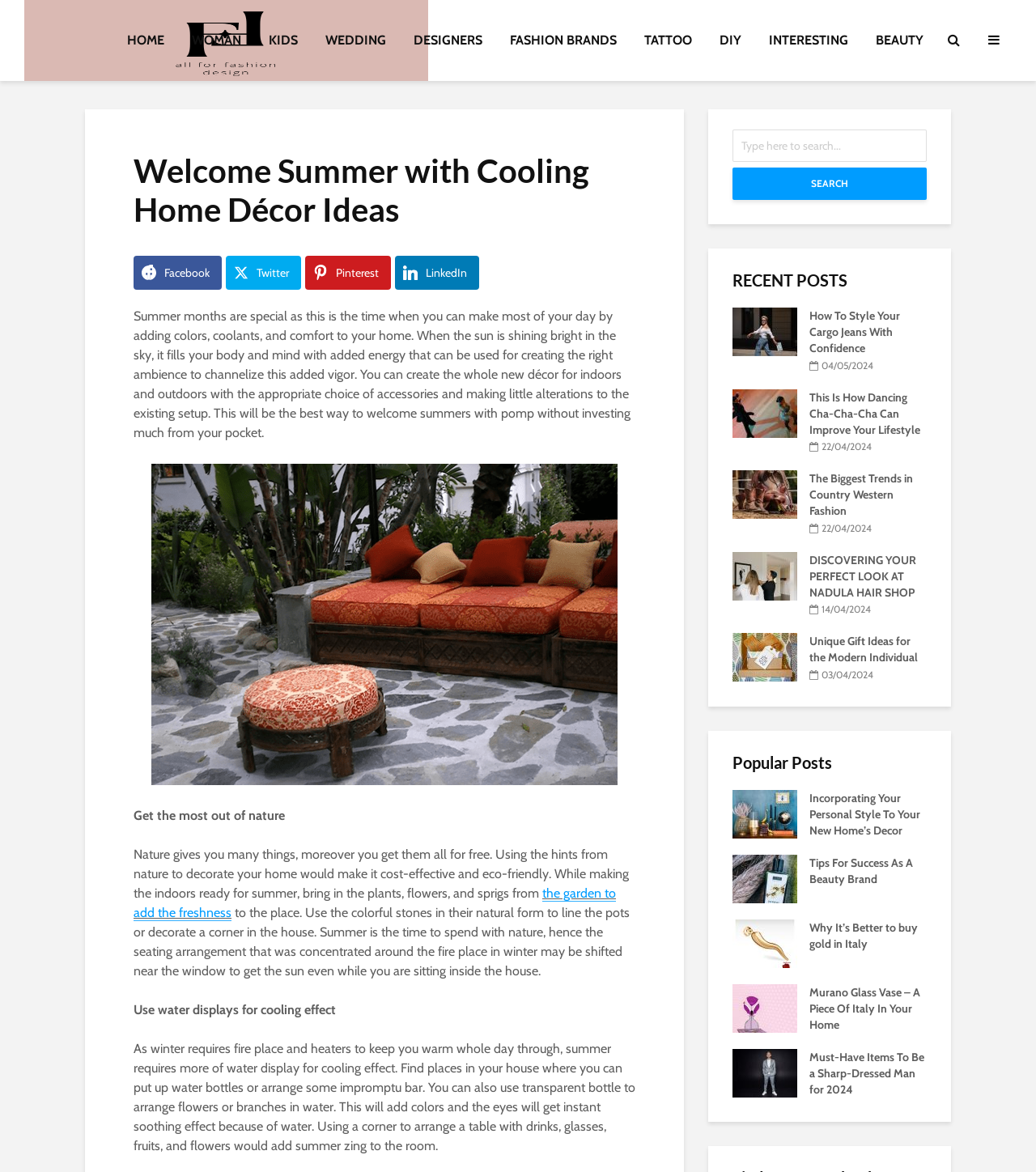Determine the bounding box coordinates of the clickable element to achieve the following action: 'Click on the 'CONTACT ME' link'. Provide the coordinates as four float values between 0 and 1, formatted as [left, top, right, bottom].

None